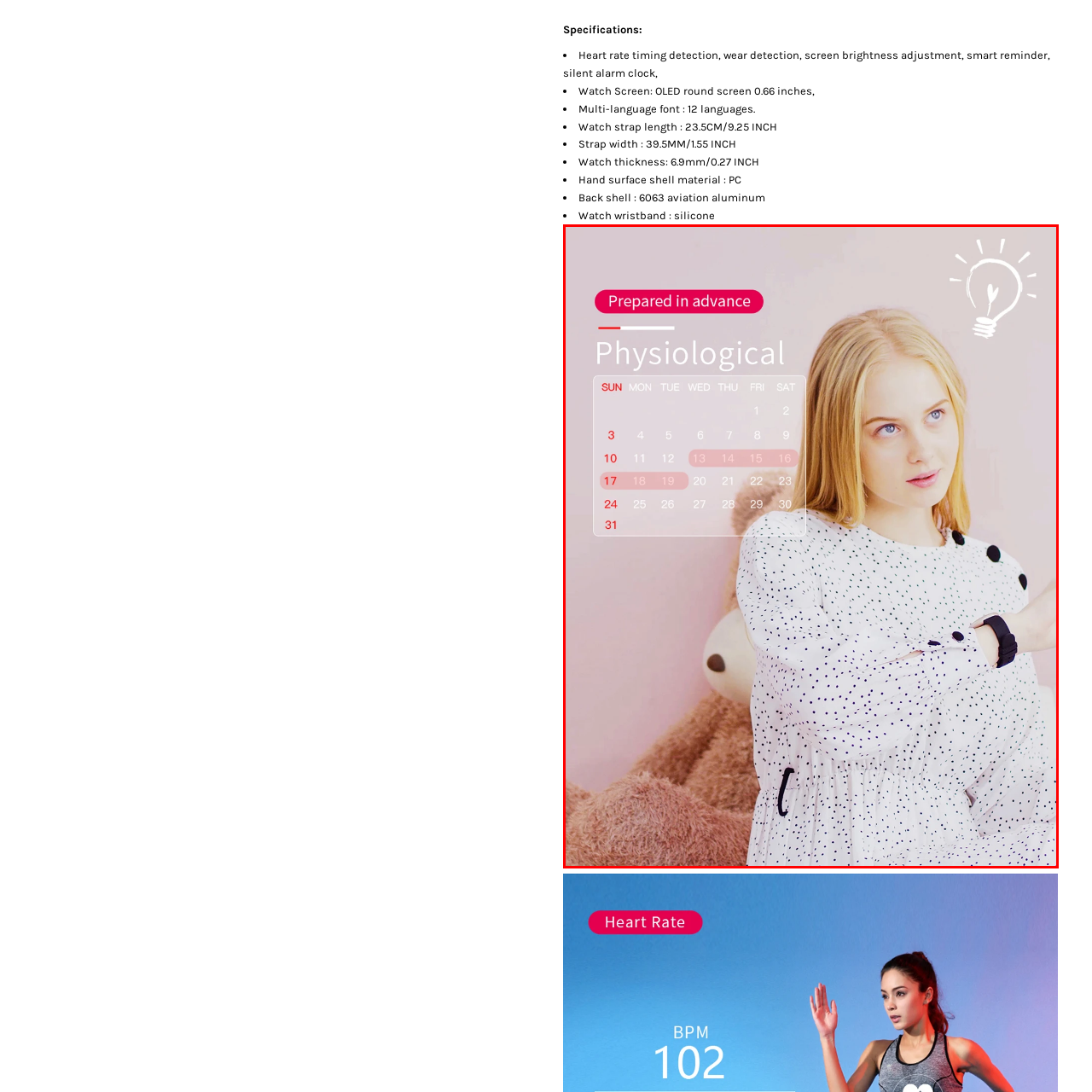Observe the image within the red-bordered area and respond to the following question in detail, making use of the visual information: What is above the calendar?

Above the calendar, the word 'Physiological' is presented in a modern font, accompanied by the phrase 'Prepared in advance' in an eye-catching red banner, which hints at a focus on health and personal wellness.